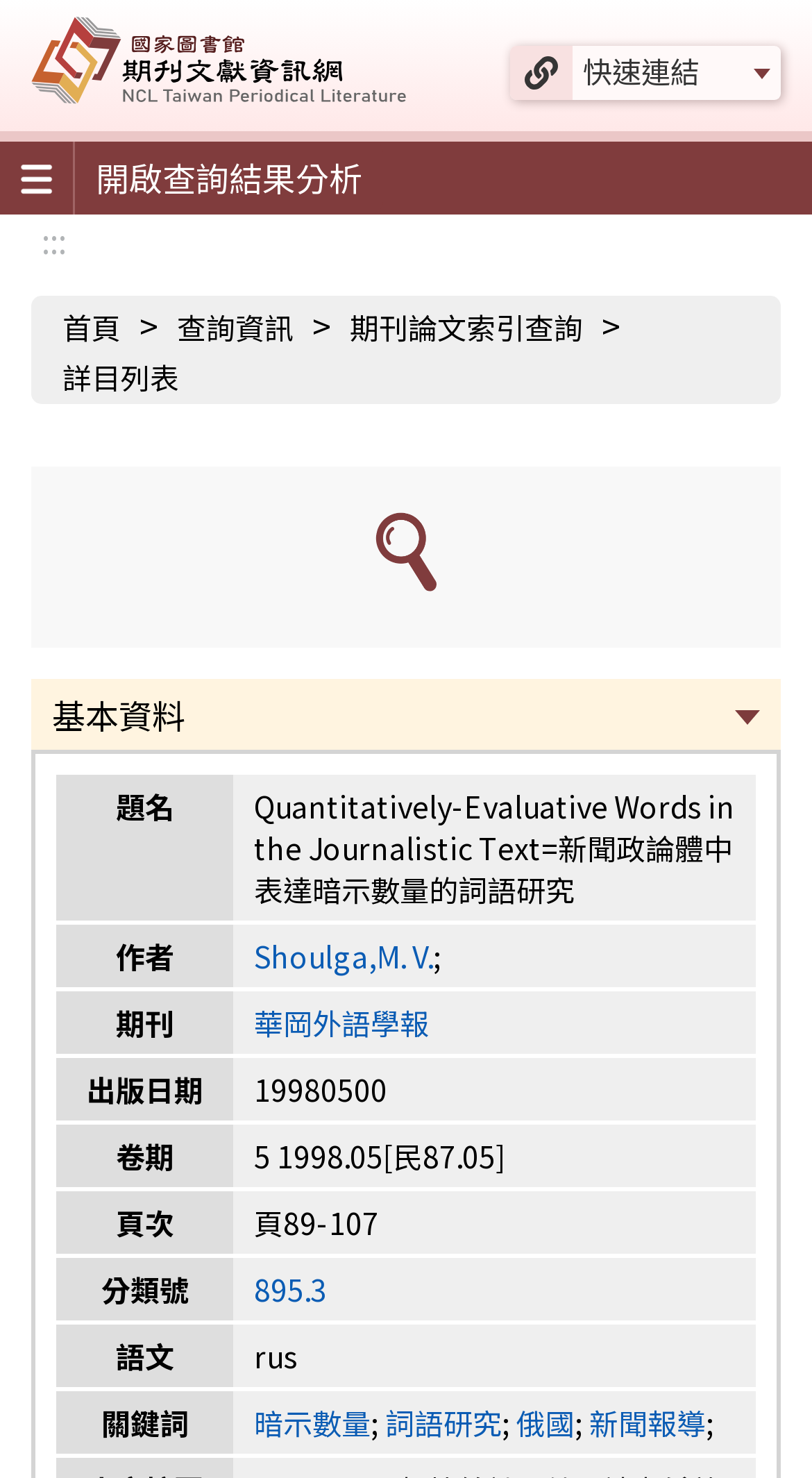Give a one-word or short phrase answer to the question: 
What is the publication date of the article?

19980500